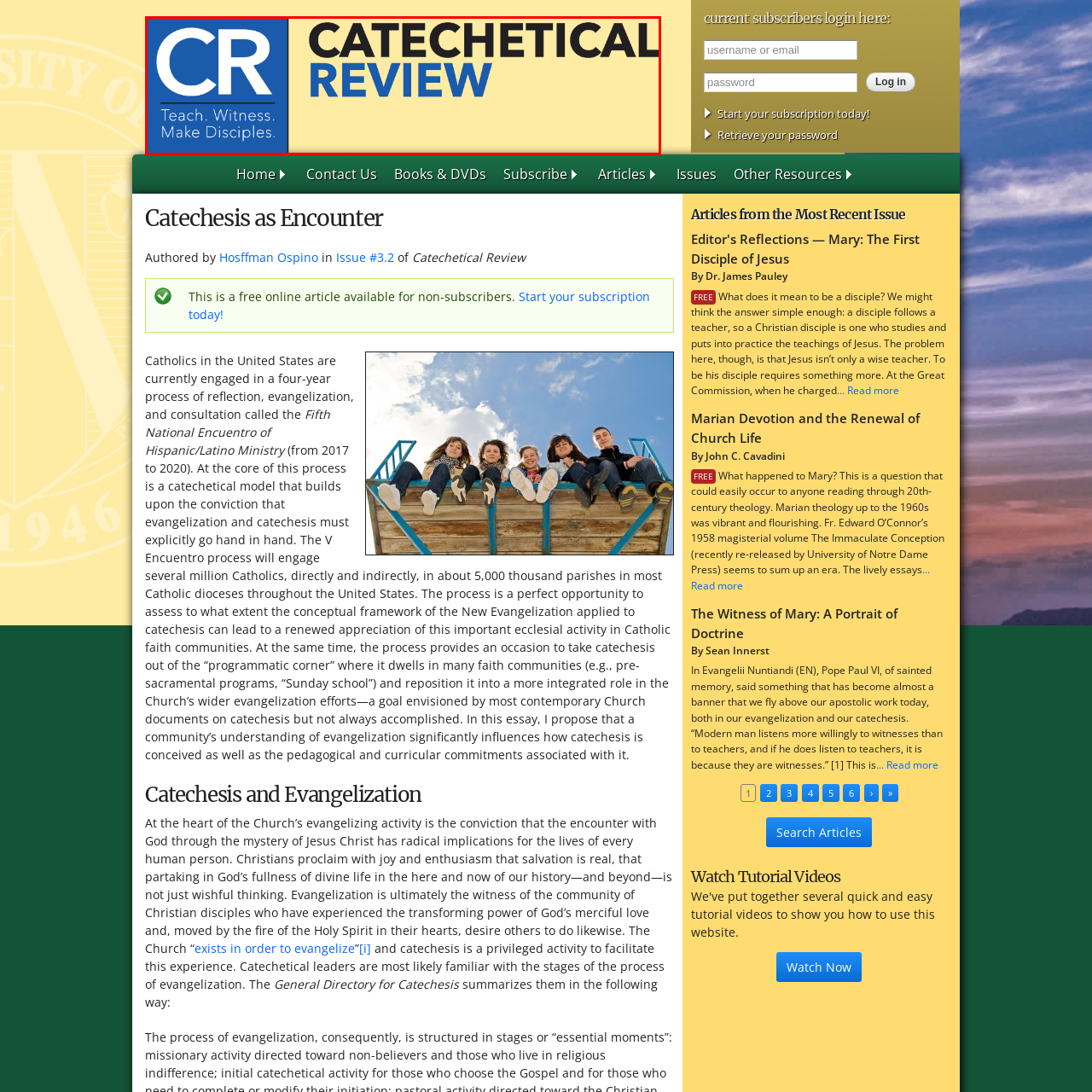What is the color of the title 'CATECHETICAL REVIEW'?
Look at the image inside the red bounding box and craft a detailed answer using the visual details you can see.

The title 'CATECHETICAL REVIEW' is displayed in large, striking black letters, emphasizing the publication's authority in the area of catechesis and making it stand out visually.